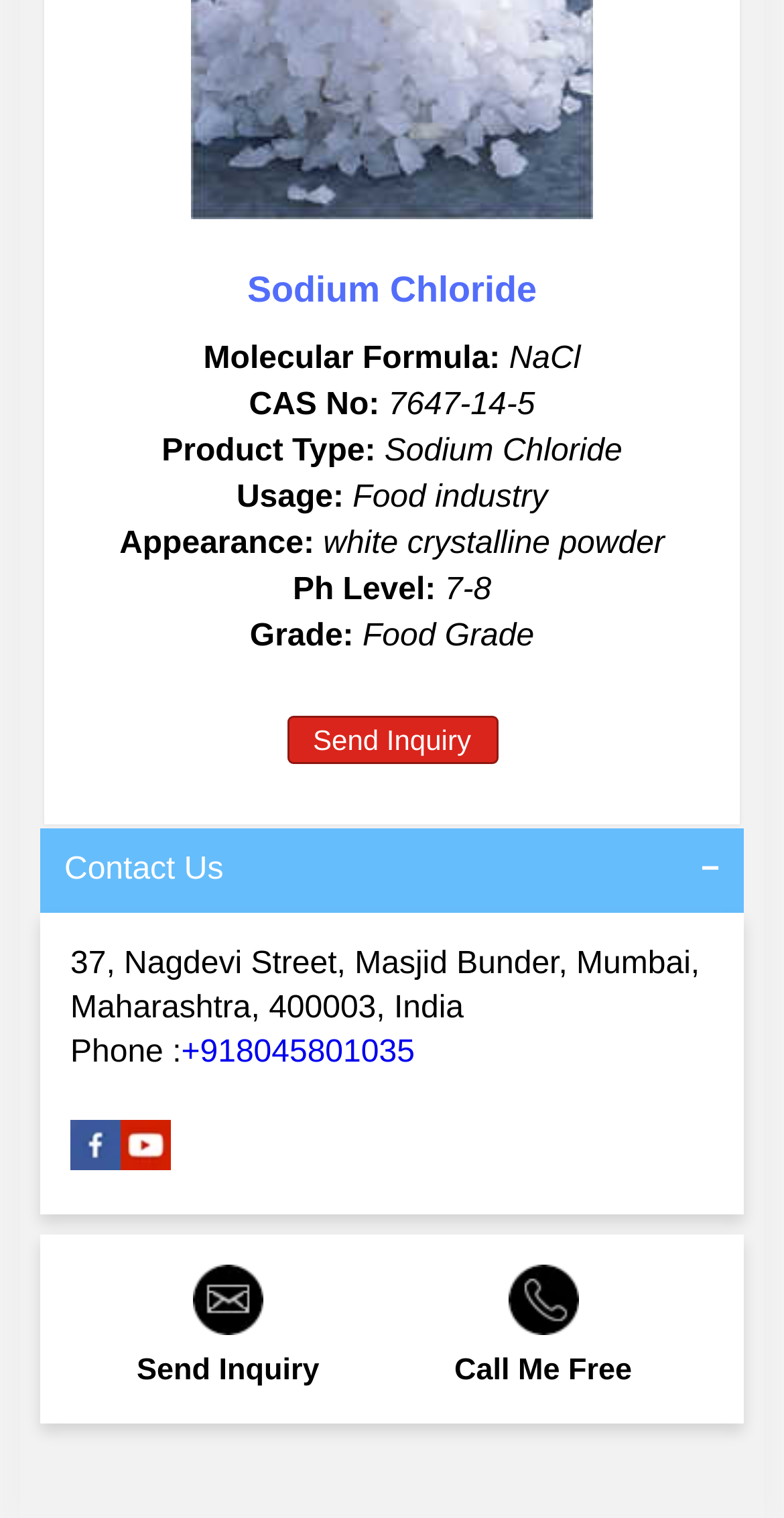Specify the bounding box coordinates (top-left x, top-left y, bottom-right x, bottom-right y) of the UI element in the screenshot that matches this description: aria-label="linkedin" title="linkedin"

None